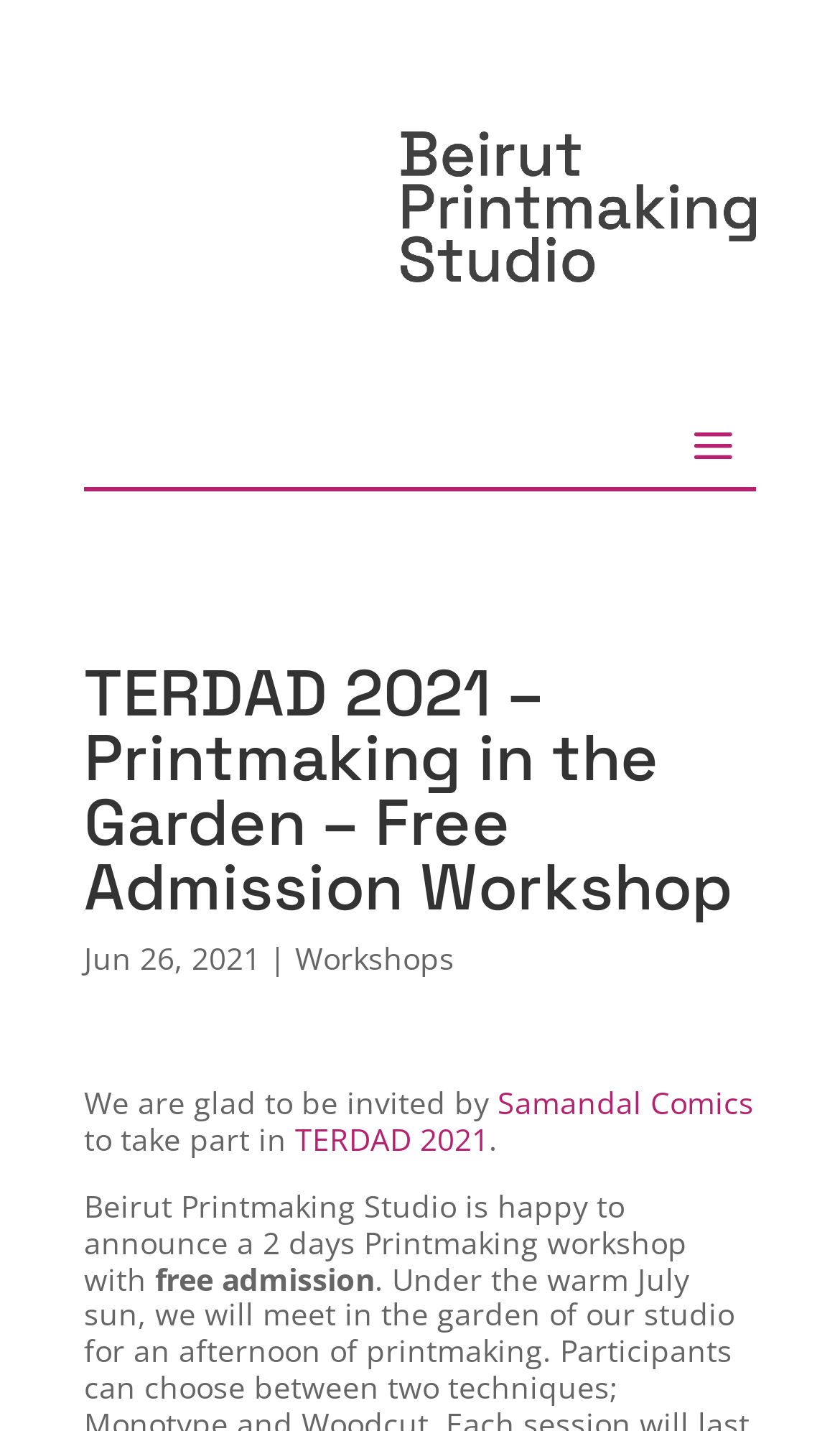What is the admission type of the workshop?
Using the visual information, respond with a single word or phrase.

Free